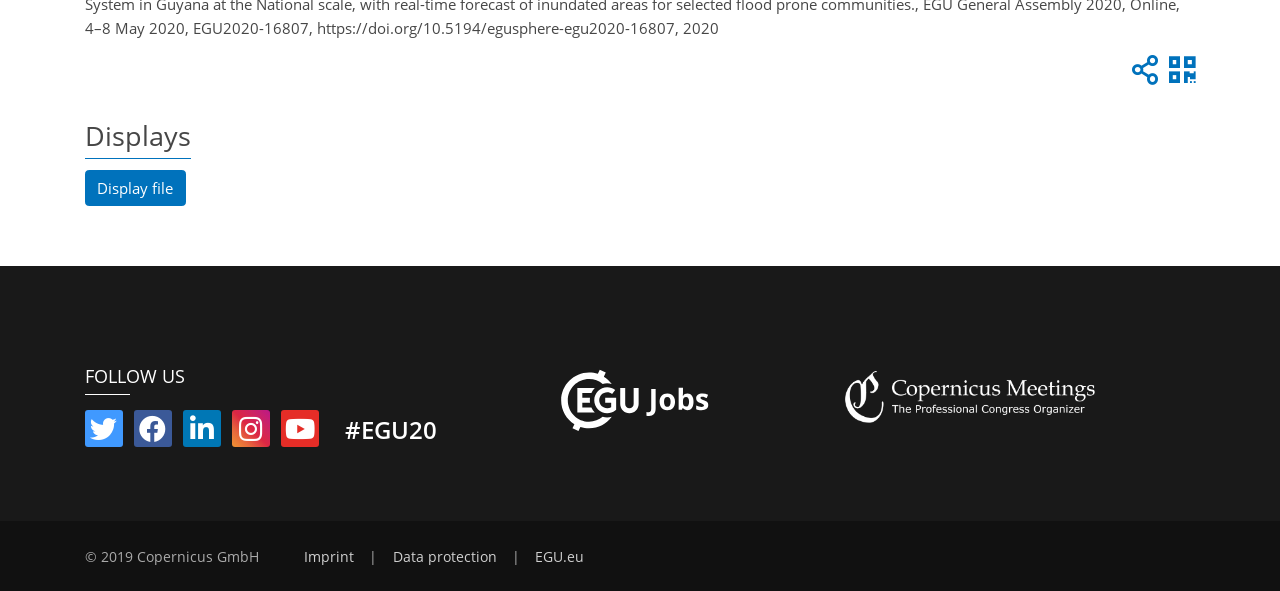Determine the bounding box coordinates for the area you should click to complete the following instruction: "View the EGU20 hashtag".

[0.269, 0.699, 0.341, 0.755]